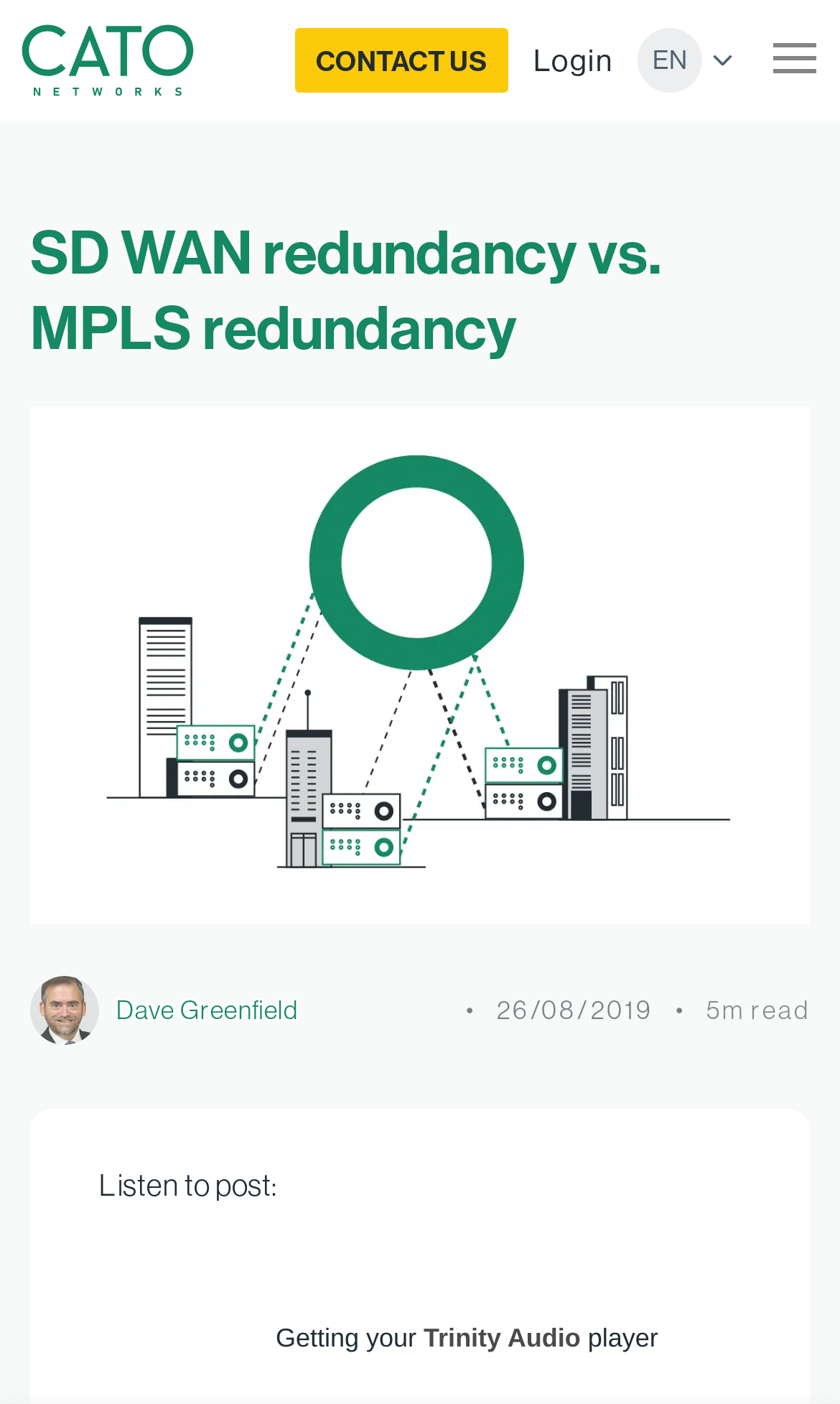What is the purpose of the 'Toggle navigation' button? Based on the screenshot, please respond with a single word or phrase.

To expand navigation